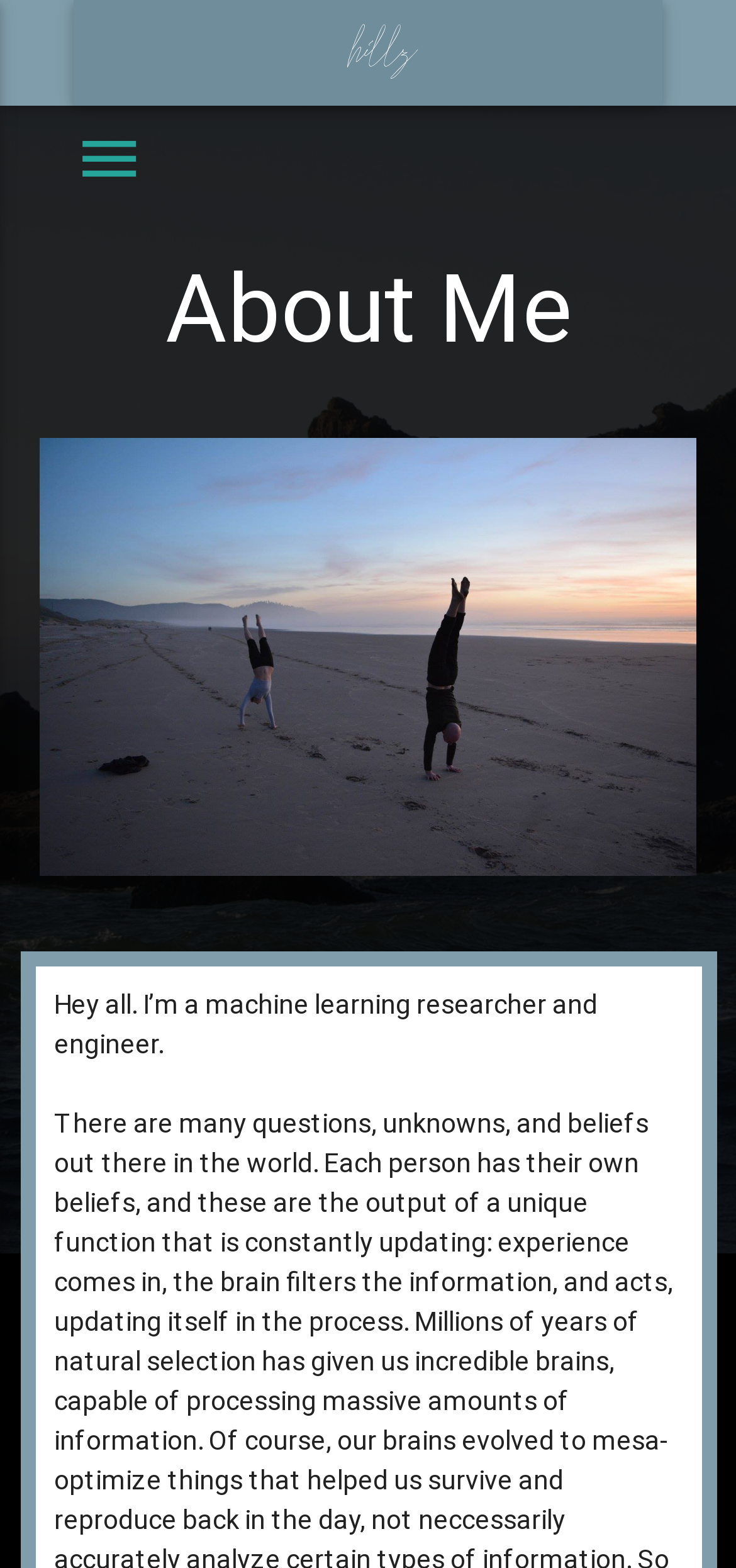Given the element description: "hillz", predict the bounding box coordinates of the UI element it refers to, using four float numbers between 0 and 1, i.e., [left, top, right, bottom].

[0.432, 0.0, 0.568, 0.067]